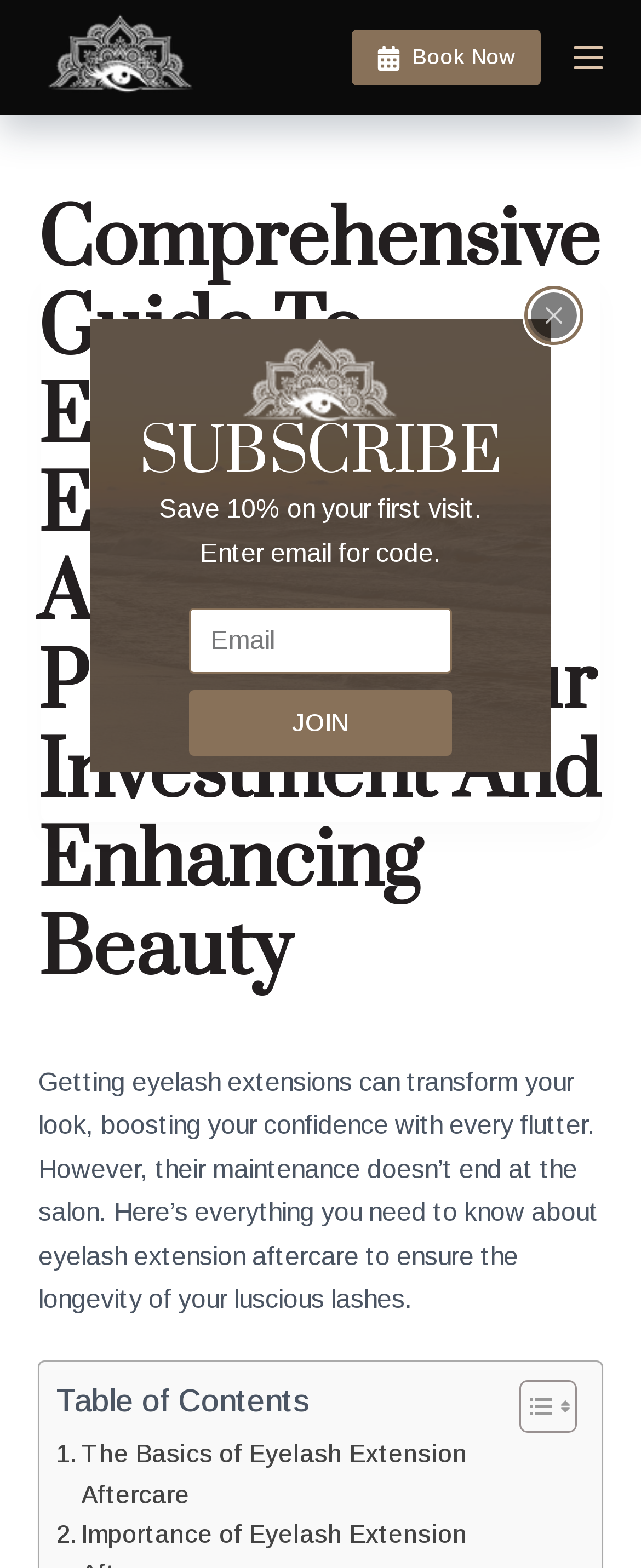What is the purpose of the 'Close popup' button?
Based on the visual content, answer with a single word or a brief phrase.

Close popup